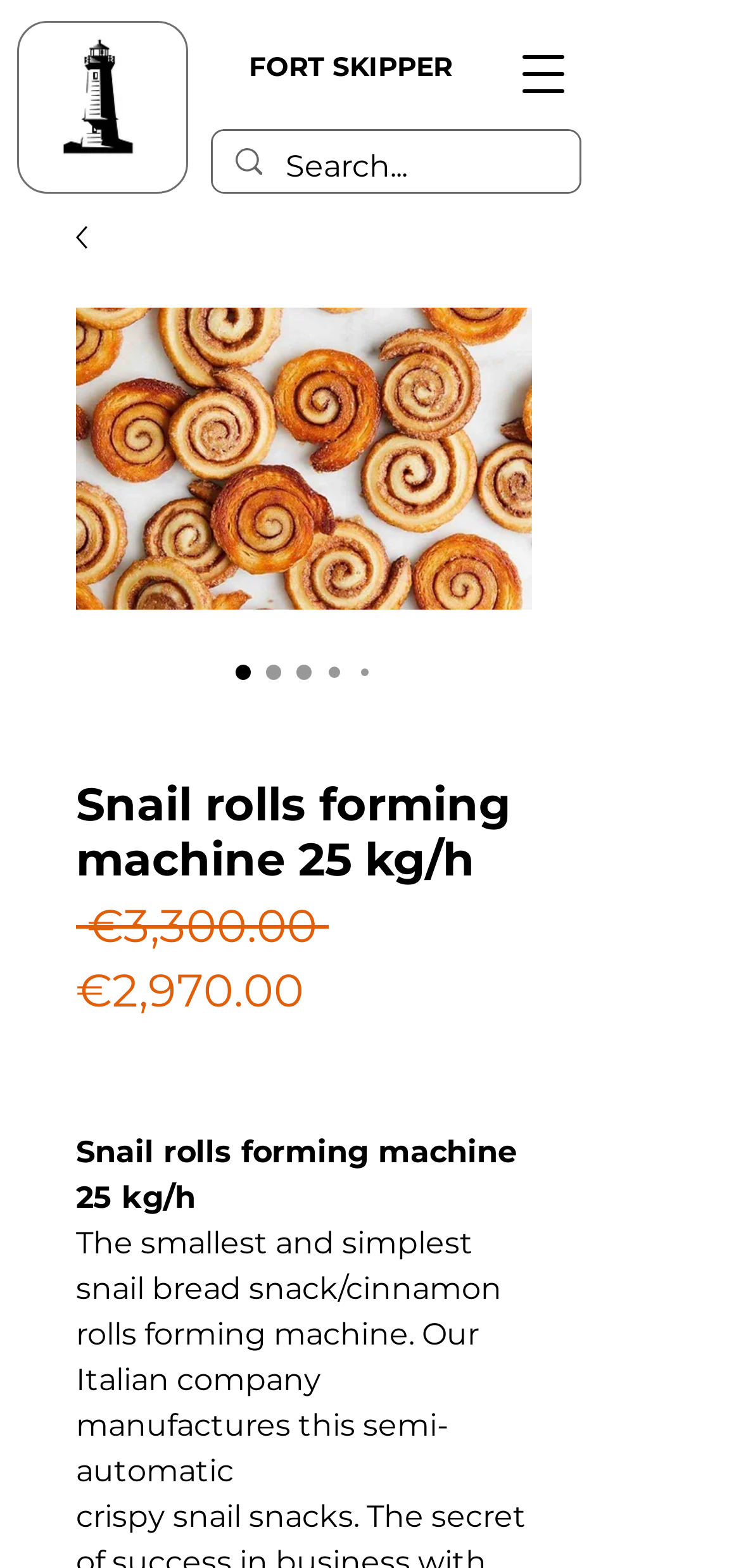Answer the following query concisely with a single word or phrase:
What is the name of the company?

FORT SKIPPER